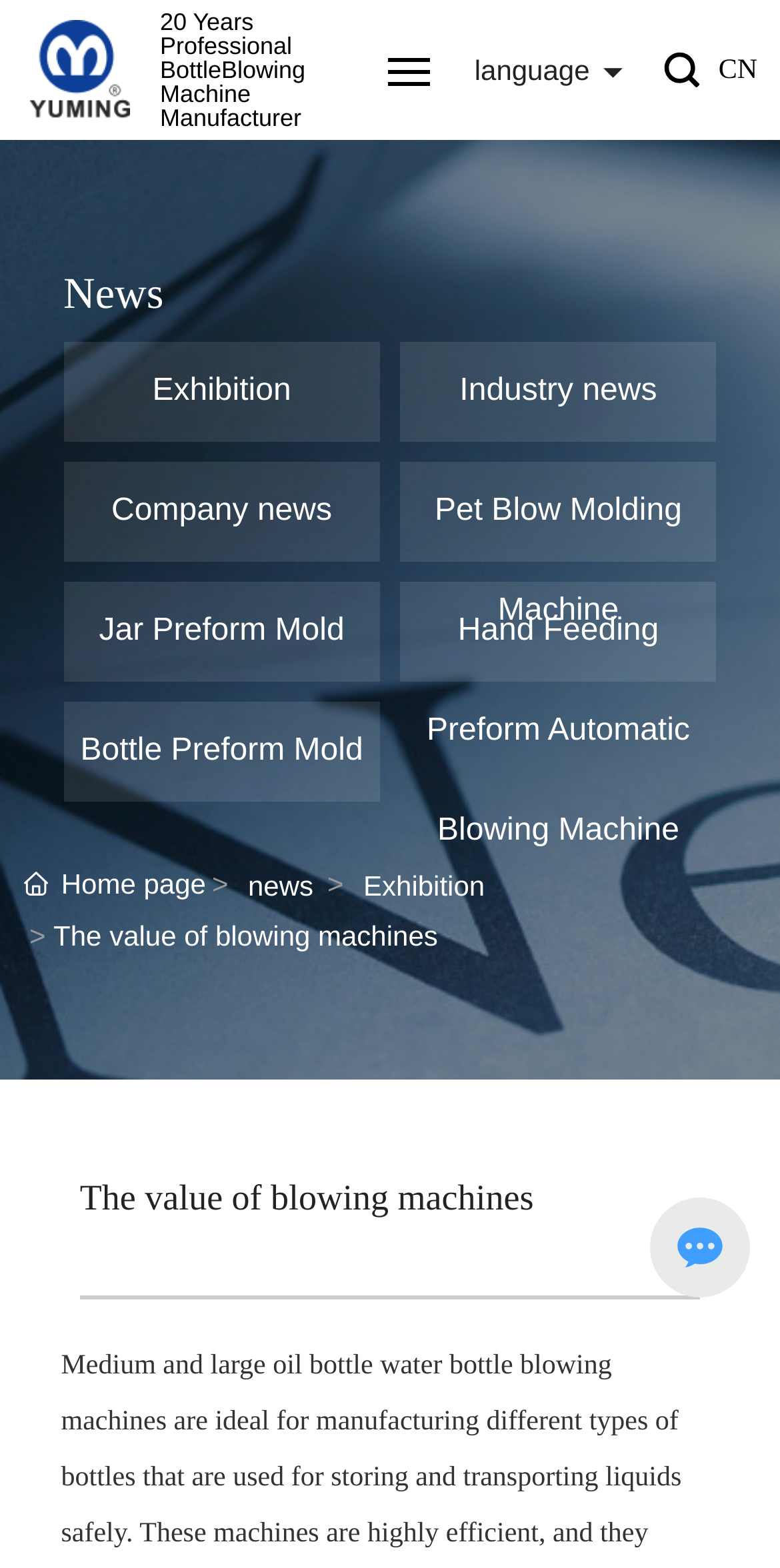What is the title or heading displayed on the webpage?

The value of blowing machines